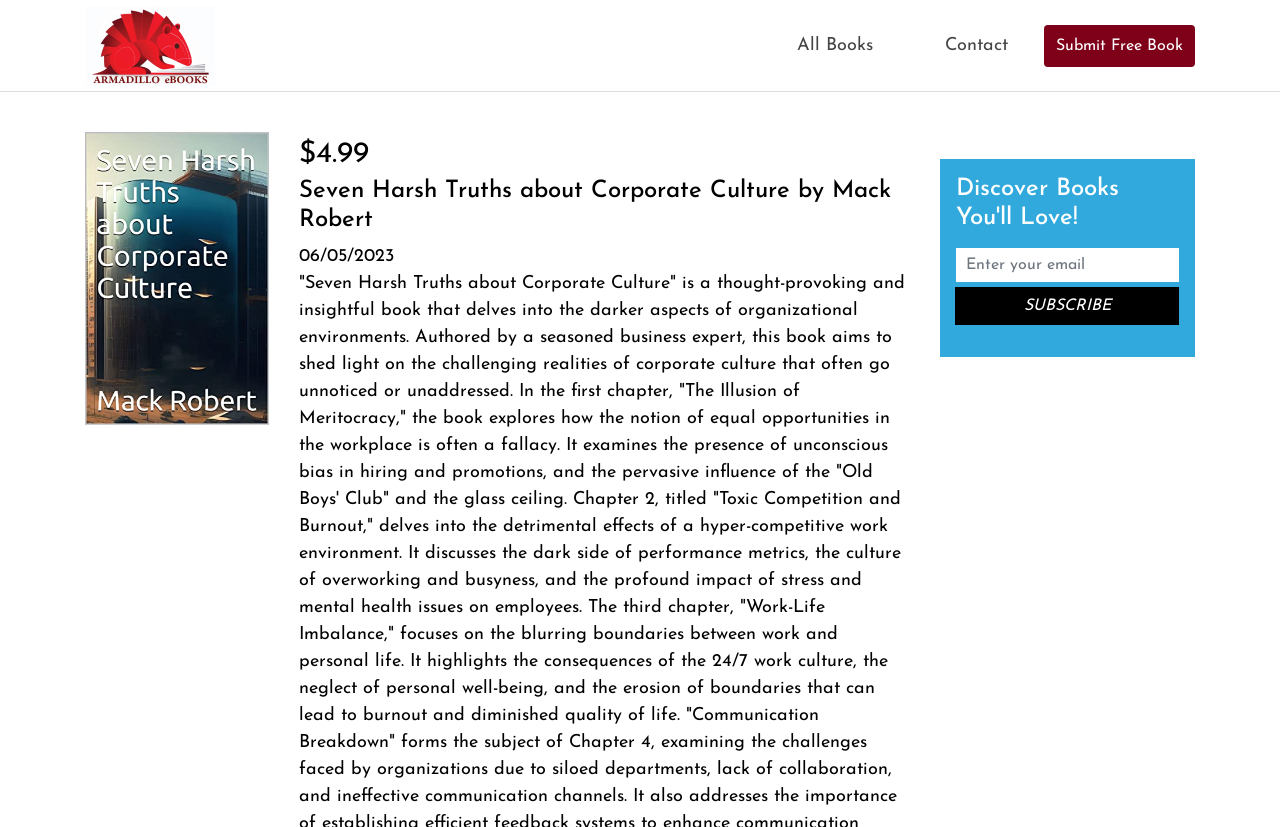Respond to the question below with a single word or phrase:
Who is the author of the book?

Mack Robert